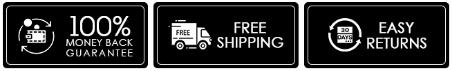Explain the content of the image in detail.

The image displays three prominently featured badges that highlight key customer assurances for an online store. 

1. **100% Money Back Guarantee**: This badge assures customers that they can shop confidently, as they are entitled to a full refund if they are not satisfied with their purchase.

2. **Free Shipping**: Indicating that the store offers complimentary shipping on orders, this badge emphasizes cost savings for customers, making it more appealing to complete a purchase.

3. **Easy Returns**: This badge communicates a hassle-free return process, allowing customers to return items within 30 days, enhancing their shopping experience and ensuring customer satisfaction.

Collectively, these badges serve to build trust and confidence in the shopping process, encouraging potential buyers to proceed with their choices.